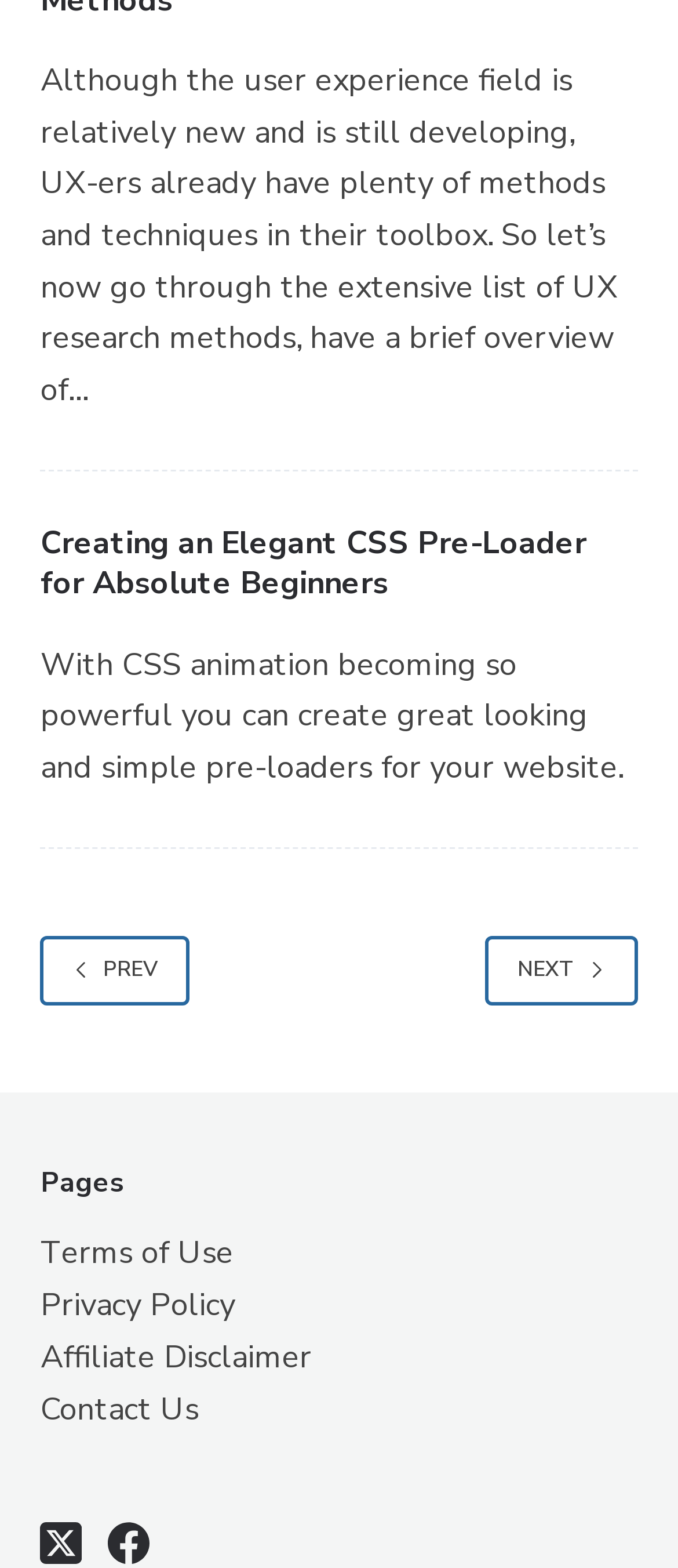Find the bounding box coordinates for the UI element whose description is: "Affiliate Disclaimer". The coordinates should be four float numbers between 0 and 1, in the format [left, top, right, bottom].

[0.06, 0.852, 0.46, 0.879]